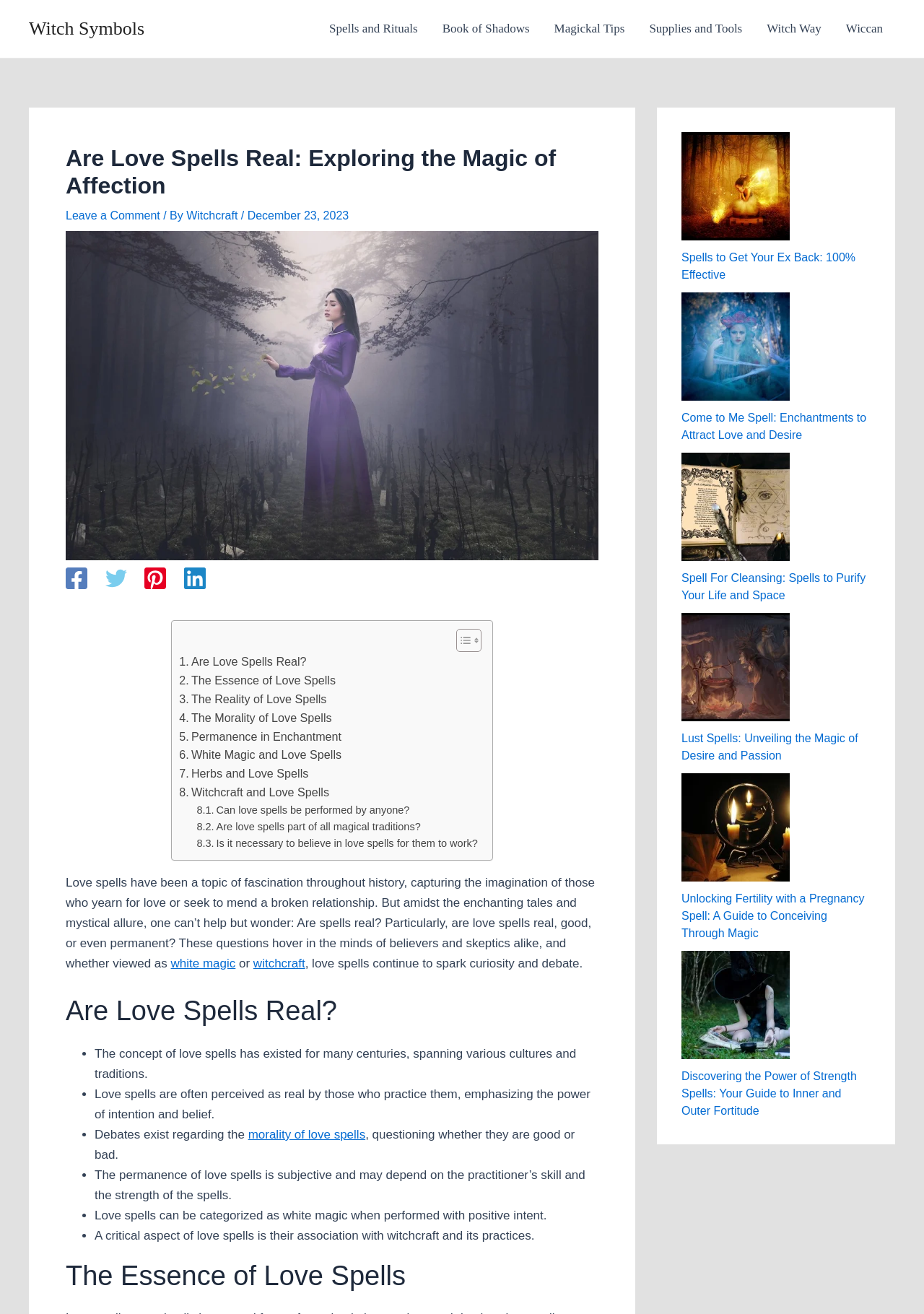Determine the bounding box coordinates for the area you should click to complete the following instruction: "Learn more about freeware".

None